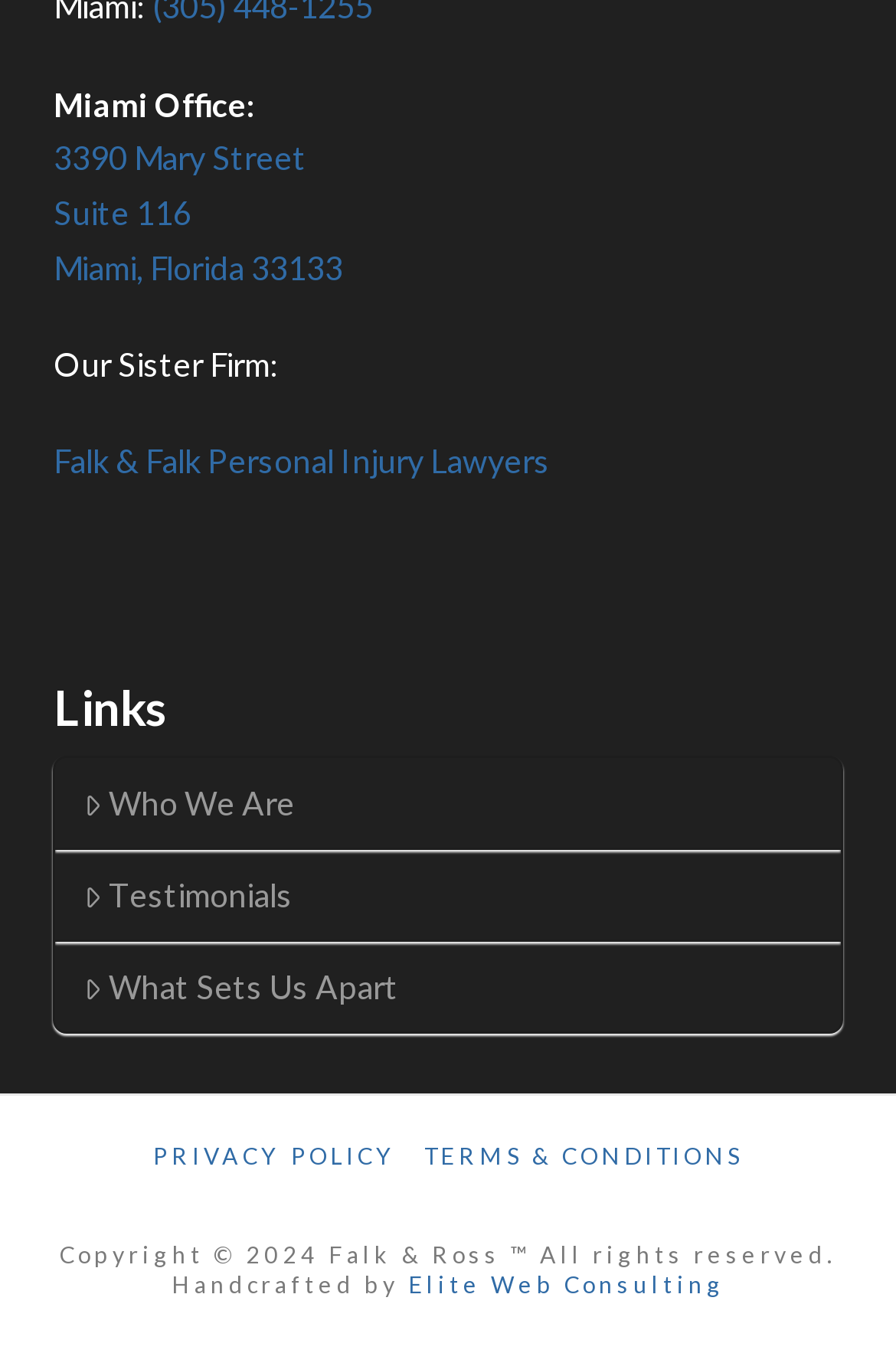Locate the bounding box coordinates of the area that needs to be clicked to fulfill the following instruction: "Visit the Miami office location". The coordinates should be in the format of four float numbers between 0 and 1, namely [left, top, right, bottom].

[0.06, 0.103, 0.383, 0.212]